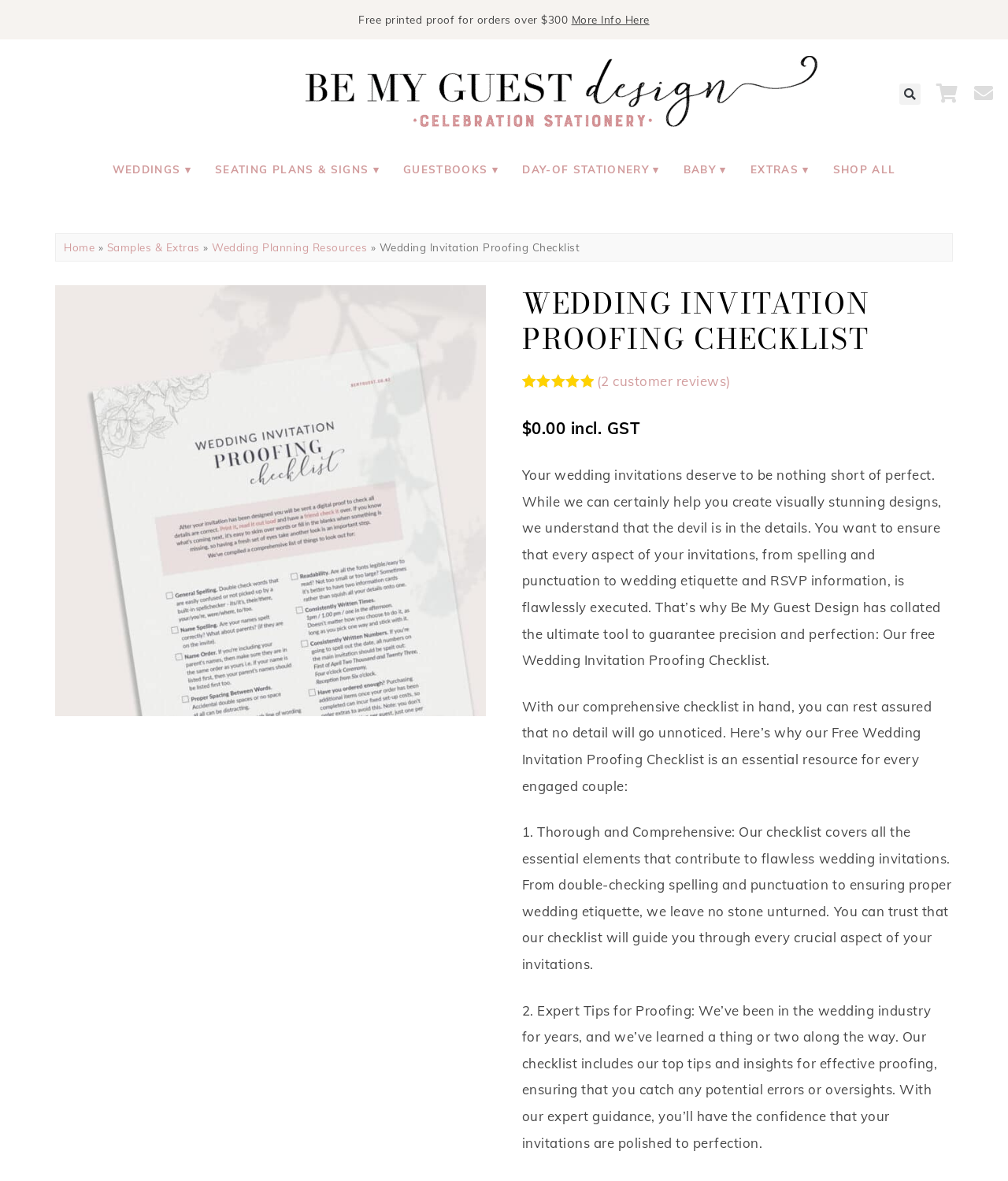Find the bounding box coordinates of the clickable region needed to perform the following instruction: "Learn more about wedding invitation proofing checklist". The coordinates should be provided as four float numbers between 0 and 1, i.e., [left, top, right, bottom].

[0.567, 0.011, 0.644, 0.022]